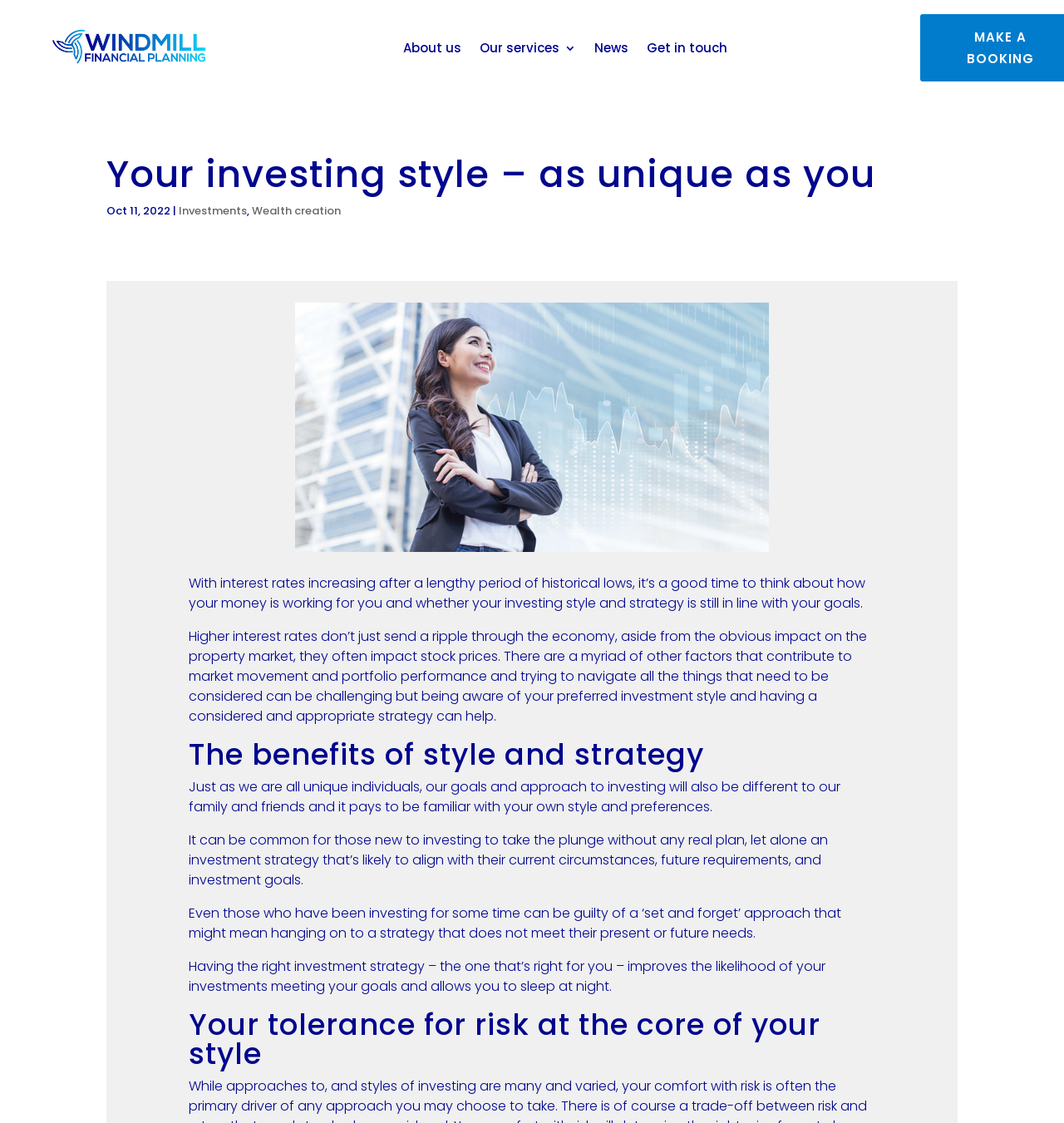Please identify the webpage's heading and generate its text content.

Your investing style – as unique as you